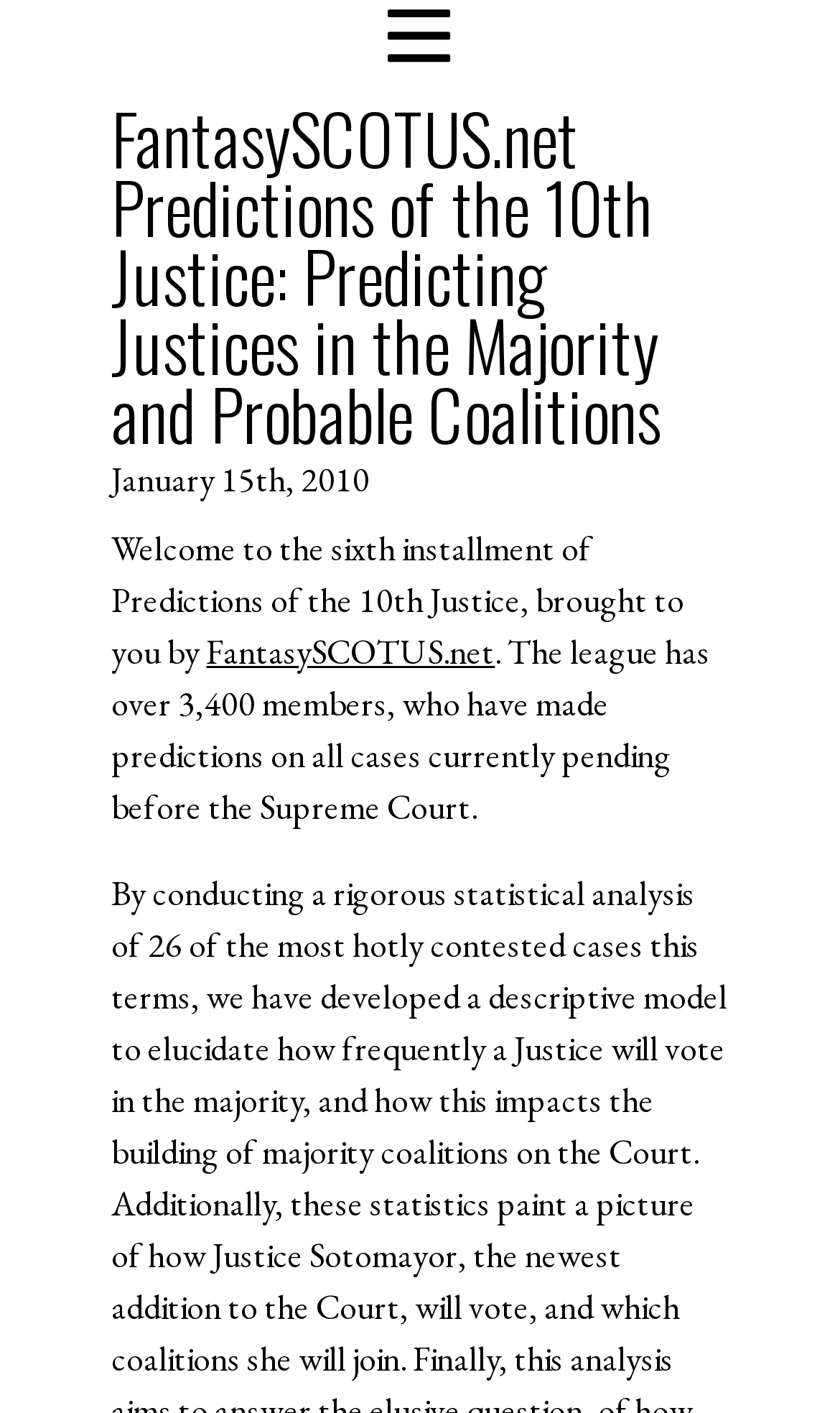What is the topic of the blog post?
Refer to the screenshot and answer in one word or phrase.

Predictions of the 10th Justice